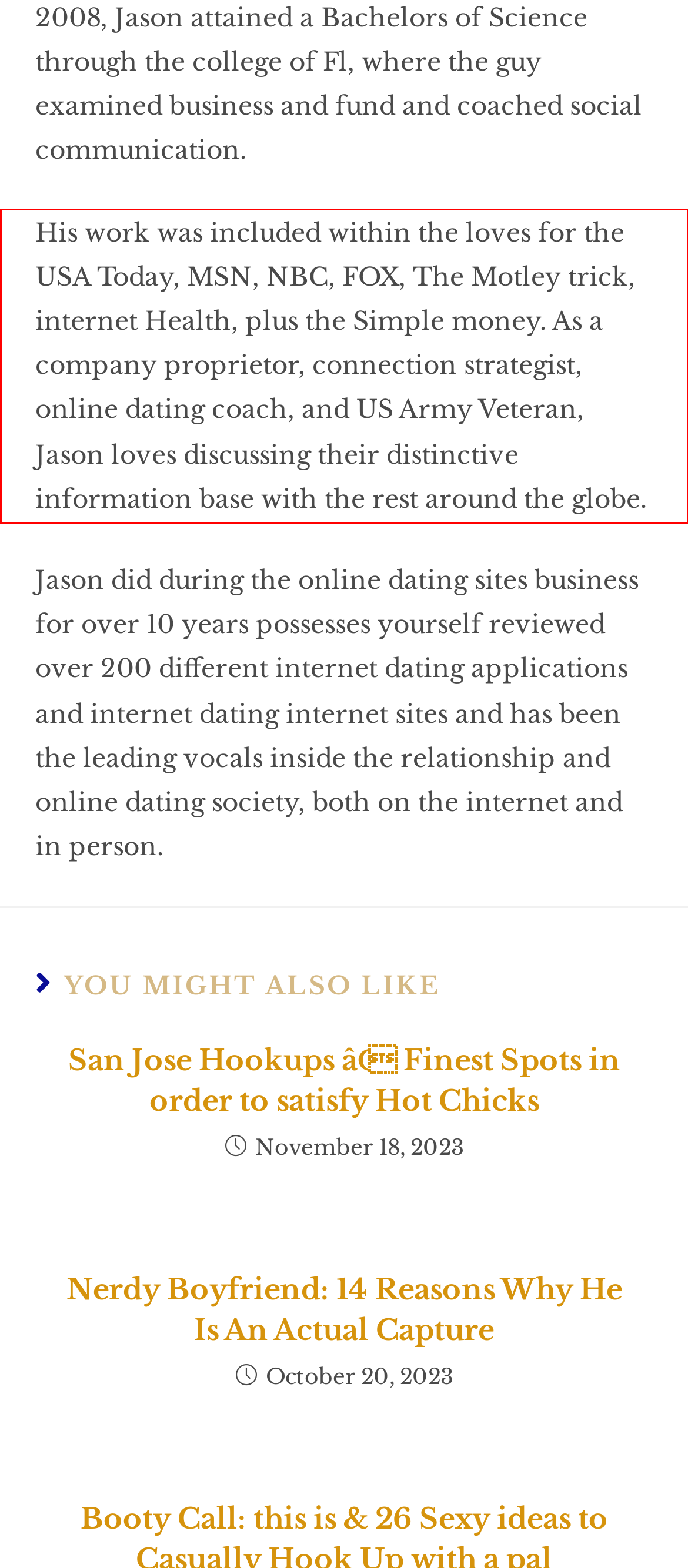Please perform OCR on the UI element surrounded by the red bounding box in the given webpage screenshot and extract its text content.

His work was included within the loves for the USA Today, MSN, NBC, FOX, The Motley trick, internet Health, plus the Simple money. As a company proprietor, connection strategist, online dating coach, and US Army Veteran, Jason loves discussing their distinctive information base with the rest around the globe.